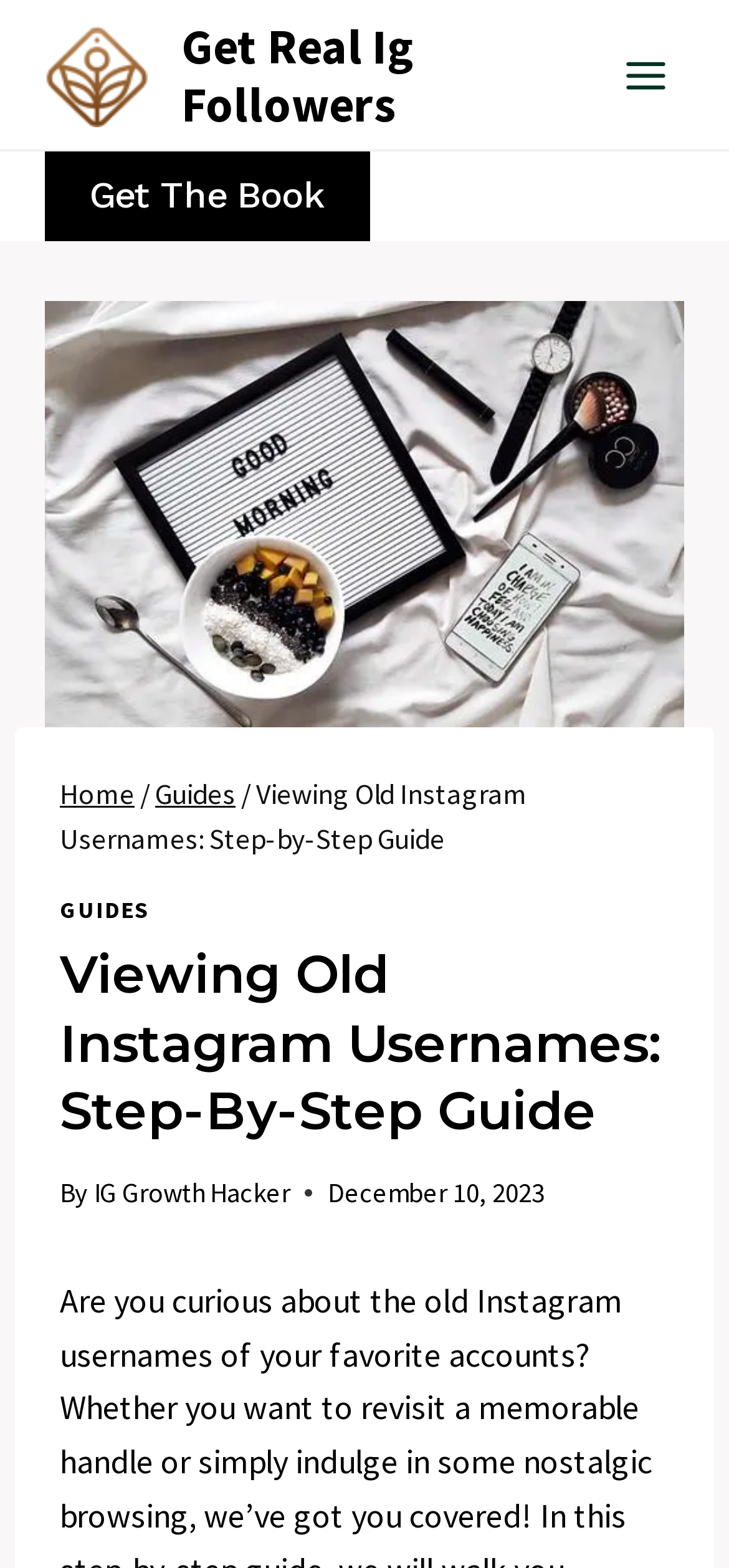Respond with a single word or phrase:
What is the name of the book being promoted?

Get The Book